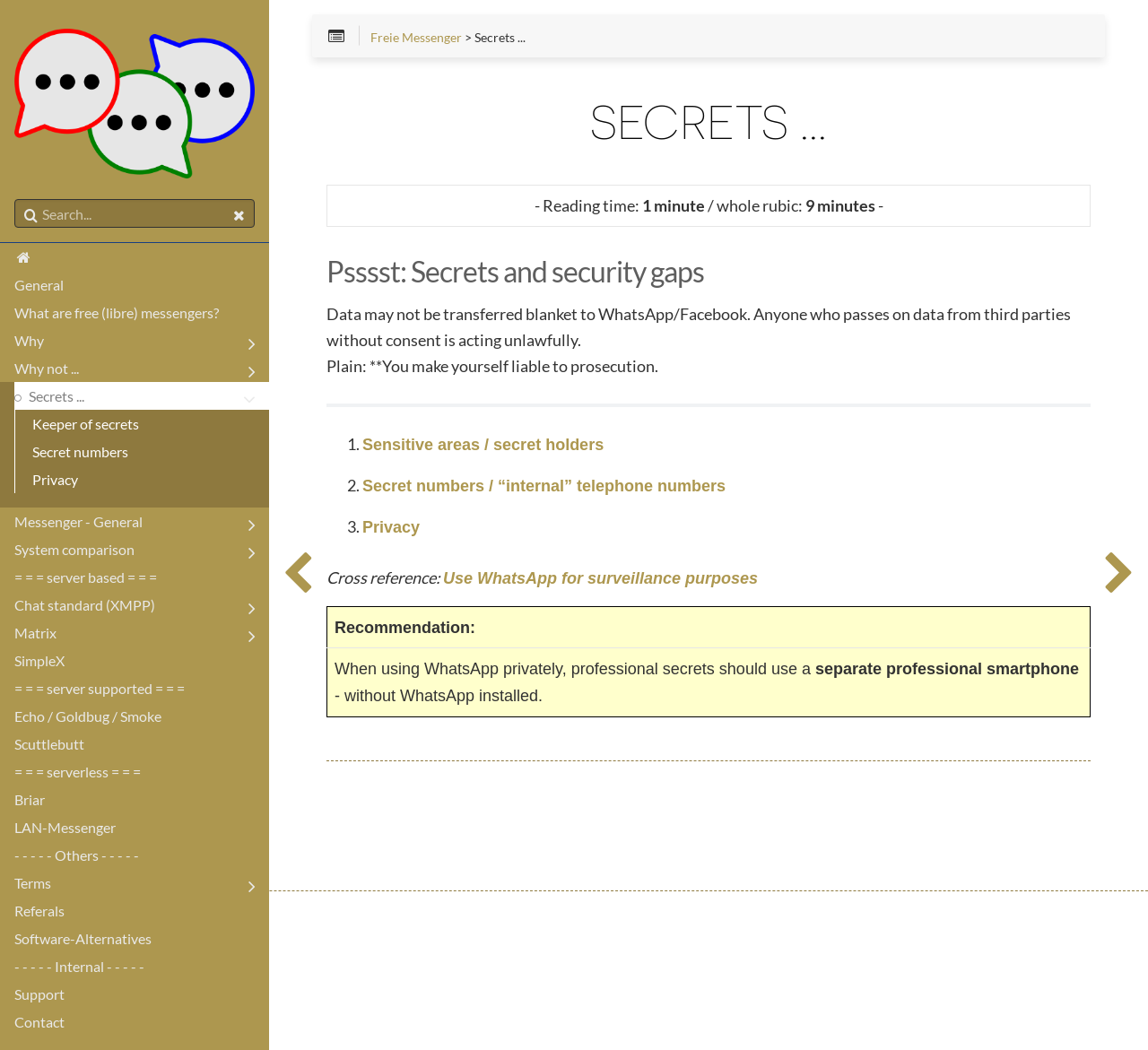What are the three sensitive areas mentioned on this webpage?
Answer the question with as much detail as possible.

The webpage has a list with three list markers, each corresponding to a sensitive area: 'Sensitive areas / secret holders', 'Secret numbers / “internal” telephone numbers', and 'Privacy', indicating that the three sensitive areas mentioned on this webpage are secret holders, secret numbers, and privacy.